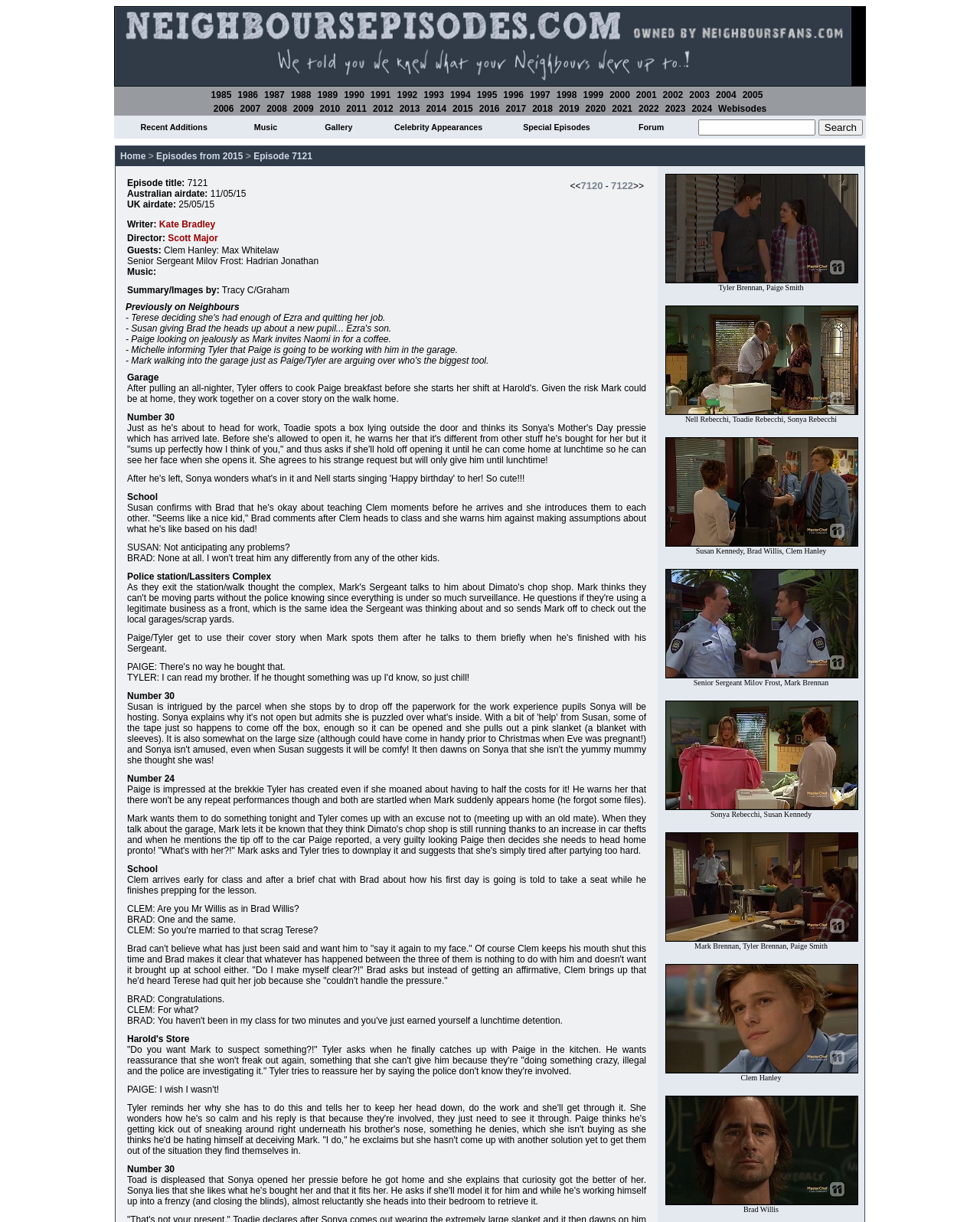Please predict the bounding box coordinates of the element's region where a click is necessary to complete the following instruction: "Visit the forum". The coordinates should be represented by four float numbers between 0 and 1, i.e., [left, top, right, bottom].

[0.652, 0.1, 0.678, 0.108]